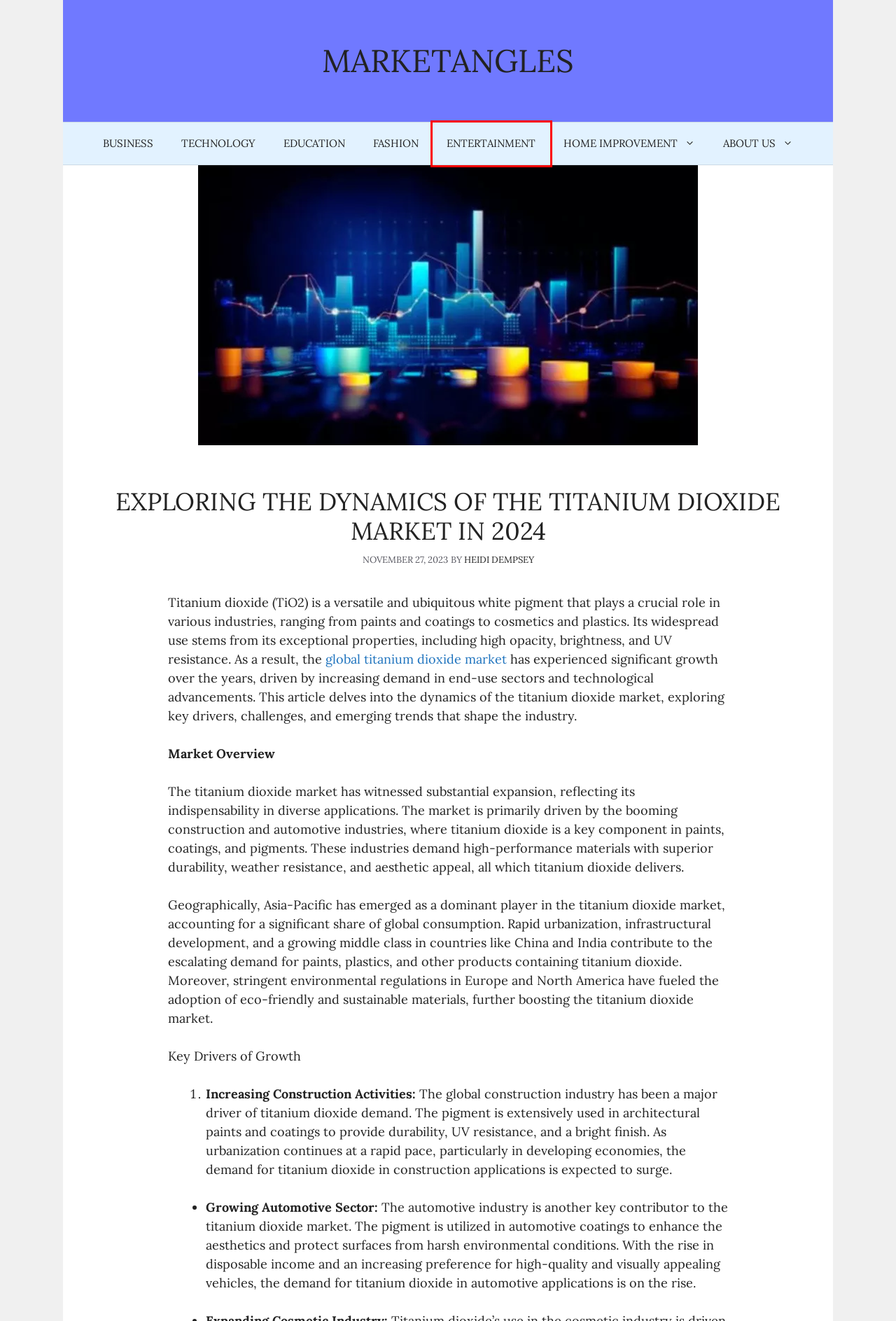Review the screenshot of a webpage that includes a red bounding box. Choose the webpage description that best matches the new webpage displayed after clicking the element within the bounding box. Here are the candidates:
A. Entertainment Archives - Marketangles
B. Marketangles
C. Education Archives - Marketangles
D. Games Archives - Marketangles
E. Business Archives - Marketangles
F. About Us
G. Titanium Dioxide Market Size, Industry Share, Growth | 2032
H. Travel Archives - Marketangles

A